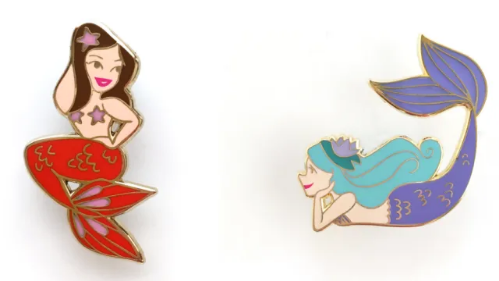Provide your answer in one word or a succinct phrase for the question: 
What is the color of the second mermaid's hair?

Lighter